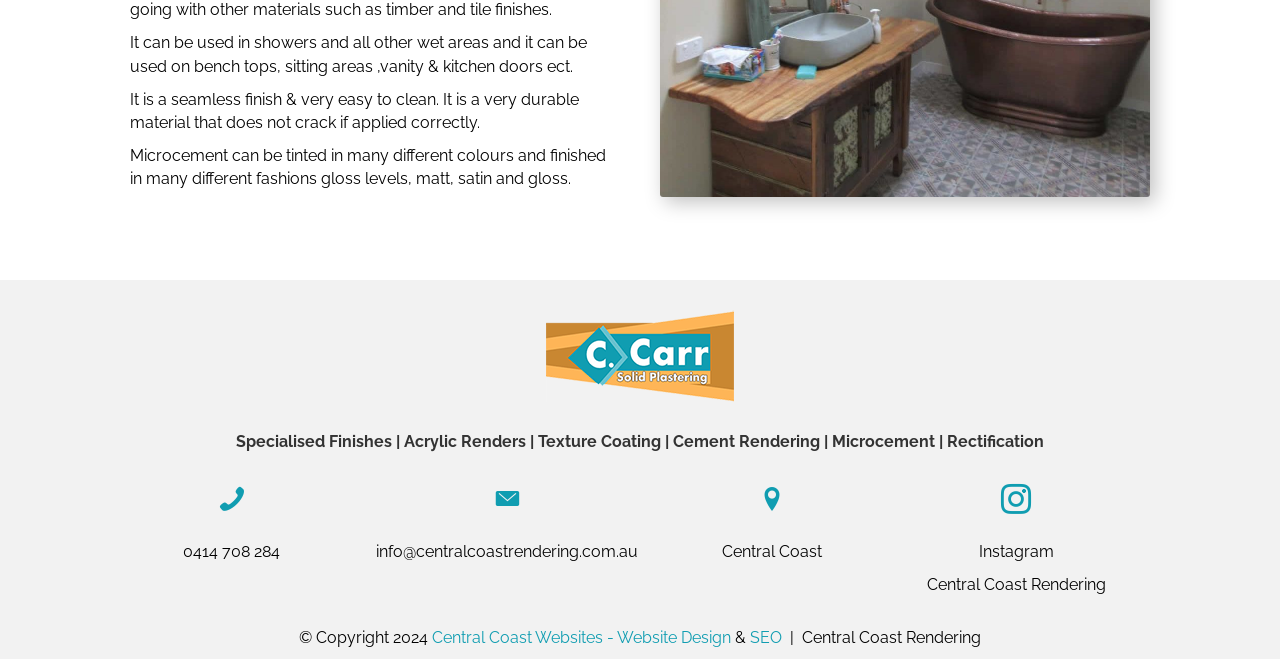Identify the bounding box for the UI element that is described as follows: "Dimensions Guide".

None